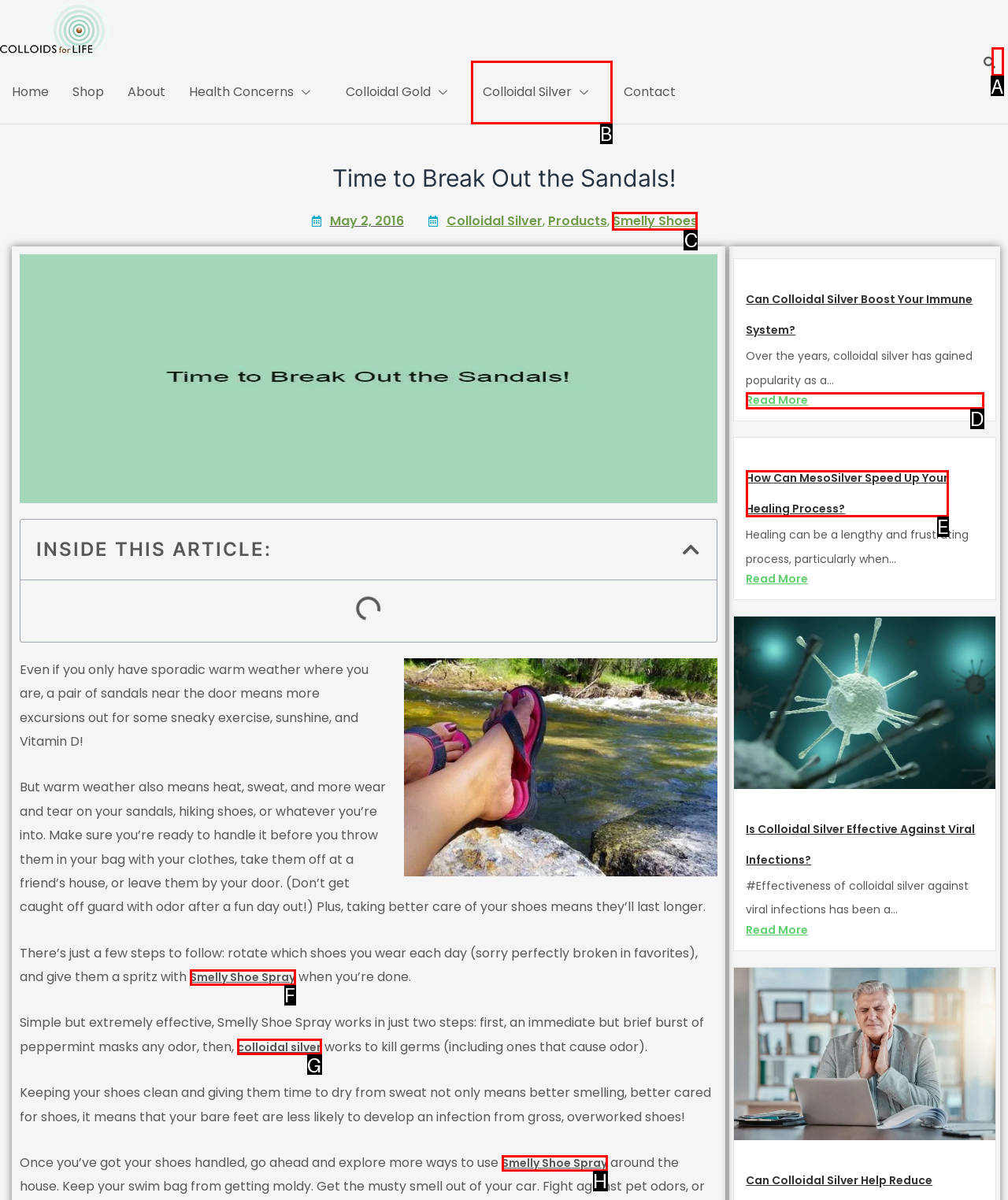Choose the HTML element that matches the description: Colloidal Silver
Reply with the letter of the correct option from the given choices.

B